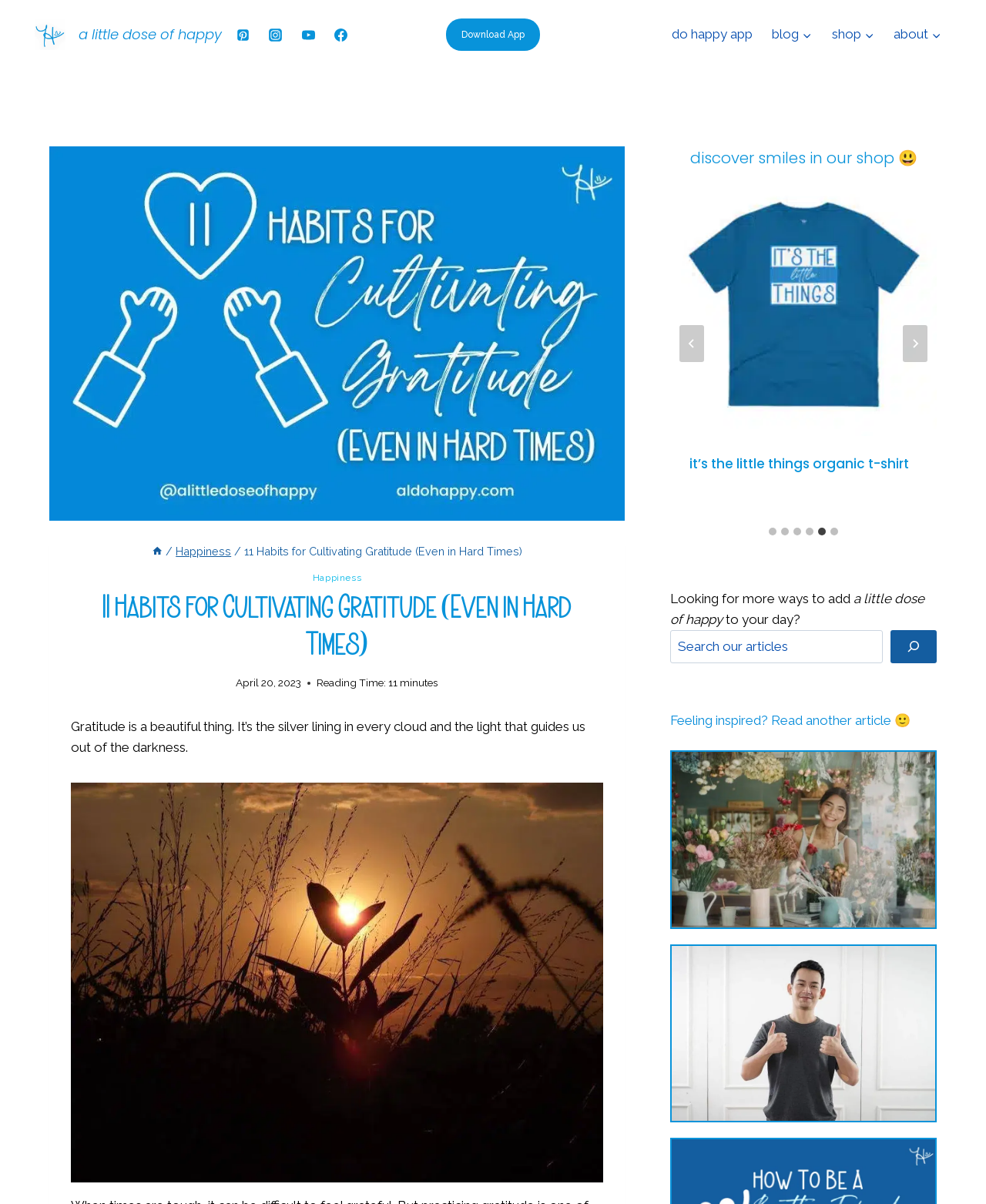What is the category of the first article?
Look at the image and respond to the question as thoroughly as possible.

I looked at the breadcrumbs navigation and found that the first article is categorized under 'Happiness'.